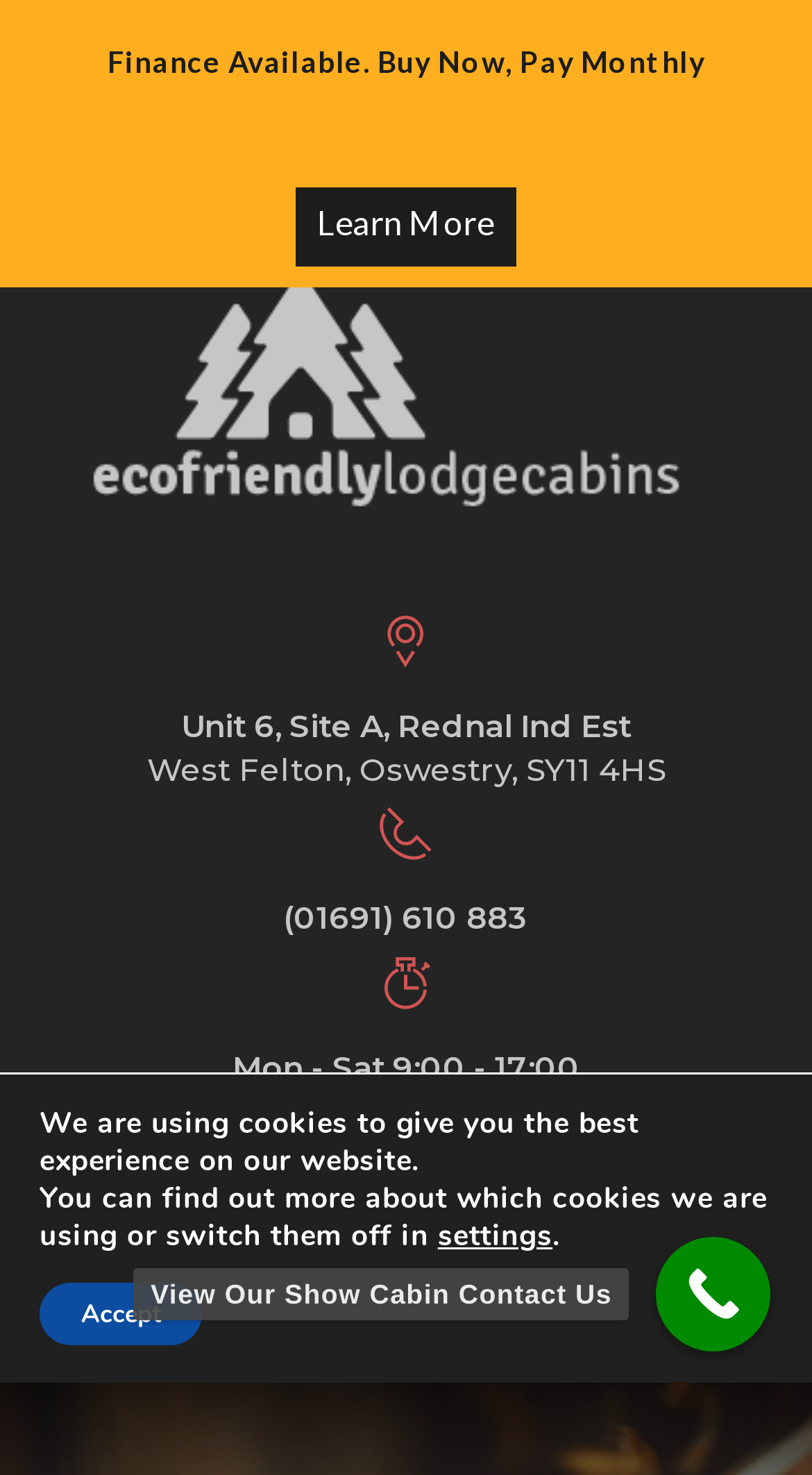Bounding box coordinates are given in the format (top-left x, top-left y, bottom-right x, bottom-right y). All values should be floating point numbers between 0 and 1. Provide the bounding box coordinate for the UI element described as: privacy policy

None